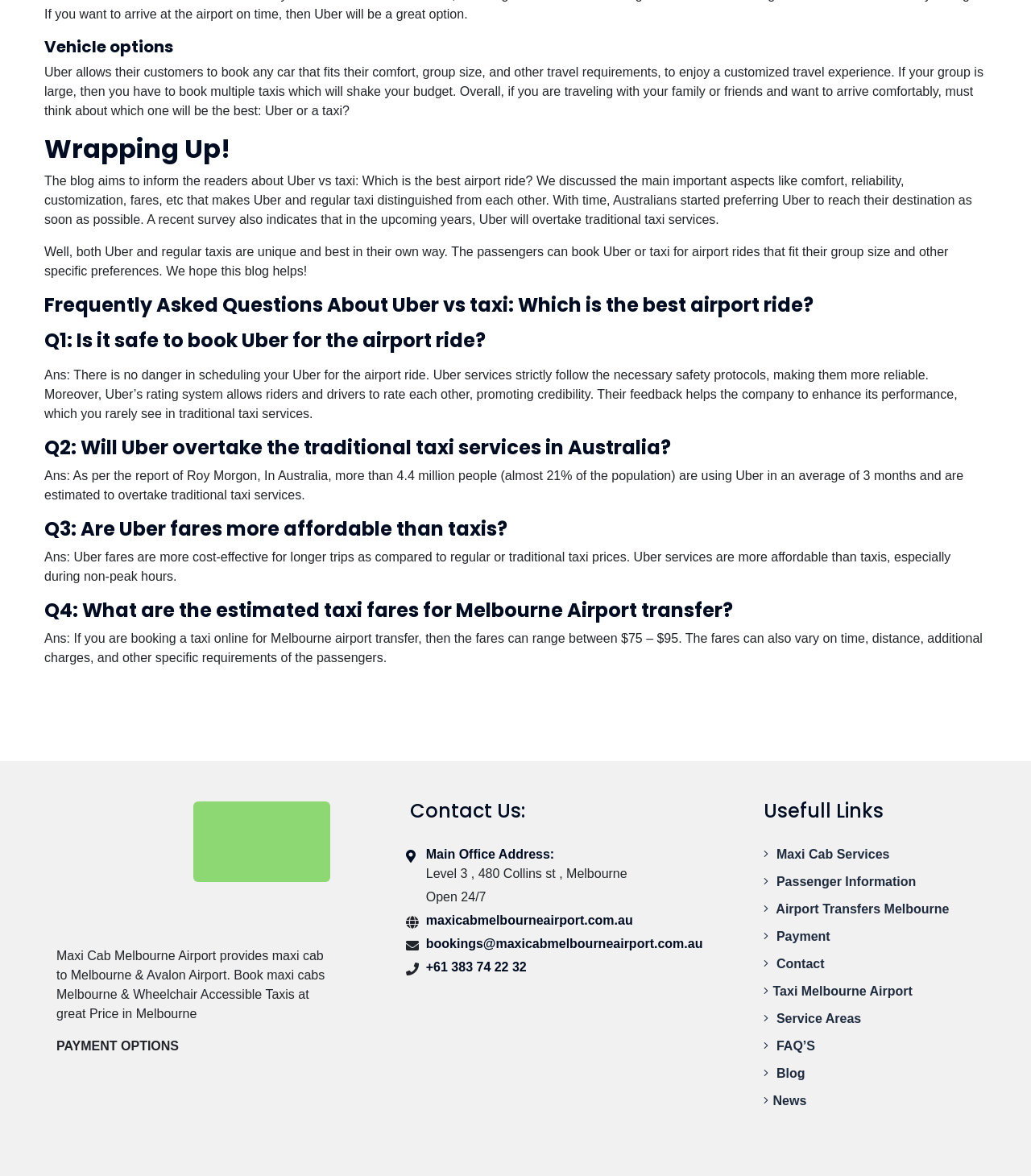Locate the bounding box coordinates for the element described below: "Service Areas". The coordinates must be four float values between 0 and 1, formatted as [left, top, right, bottom].

[0.74, 0.858, 0.835, 0.874]